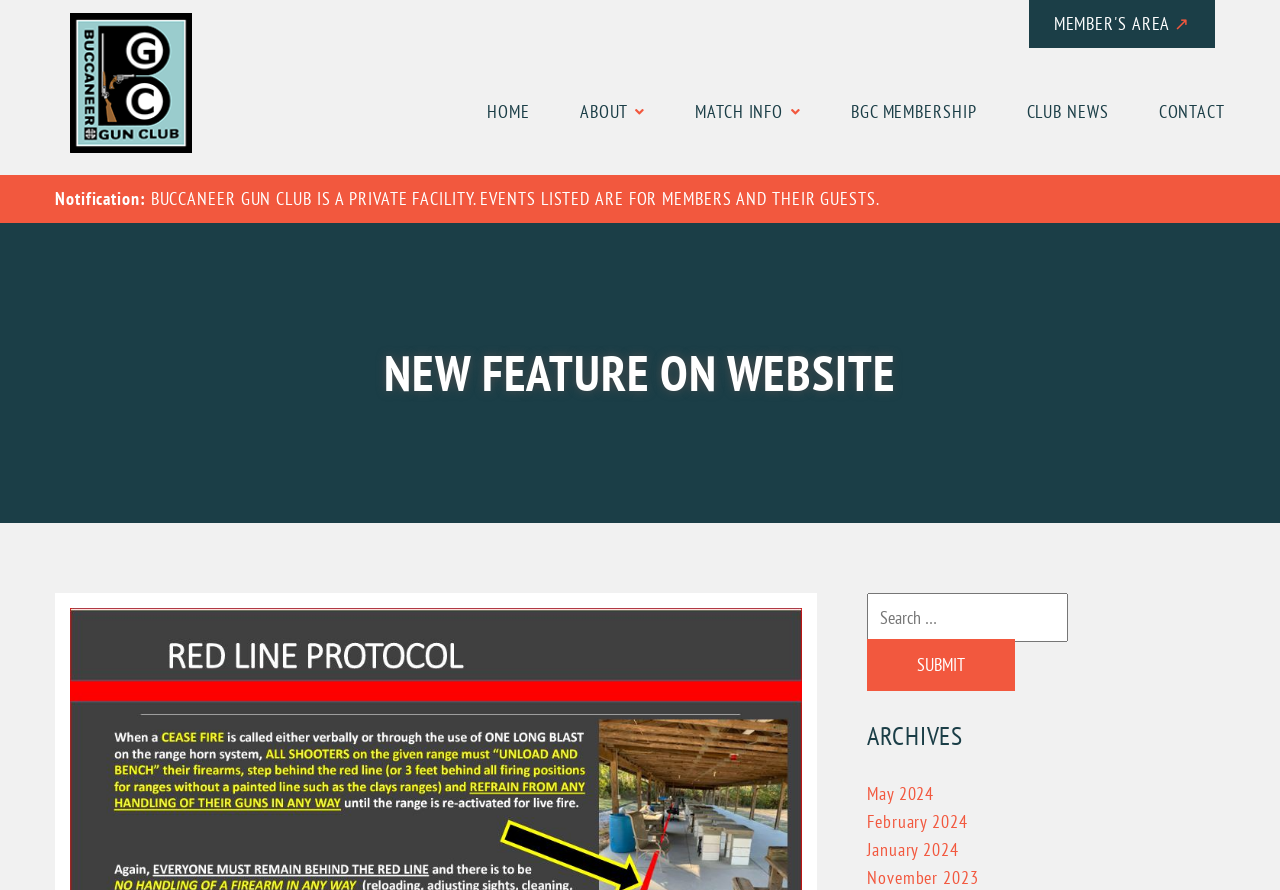Identify the bounding box for the described UI element. Provide the coordinates in (top-left x, top-left y, bottom-right x, bottom-right y) format with values ranging from 0 to 1: Member's Area ↗

[0.804, 0.0, 0.949, 0.054]